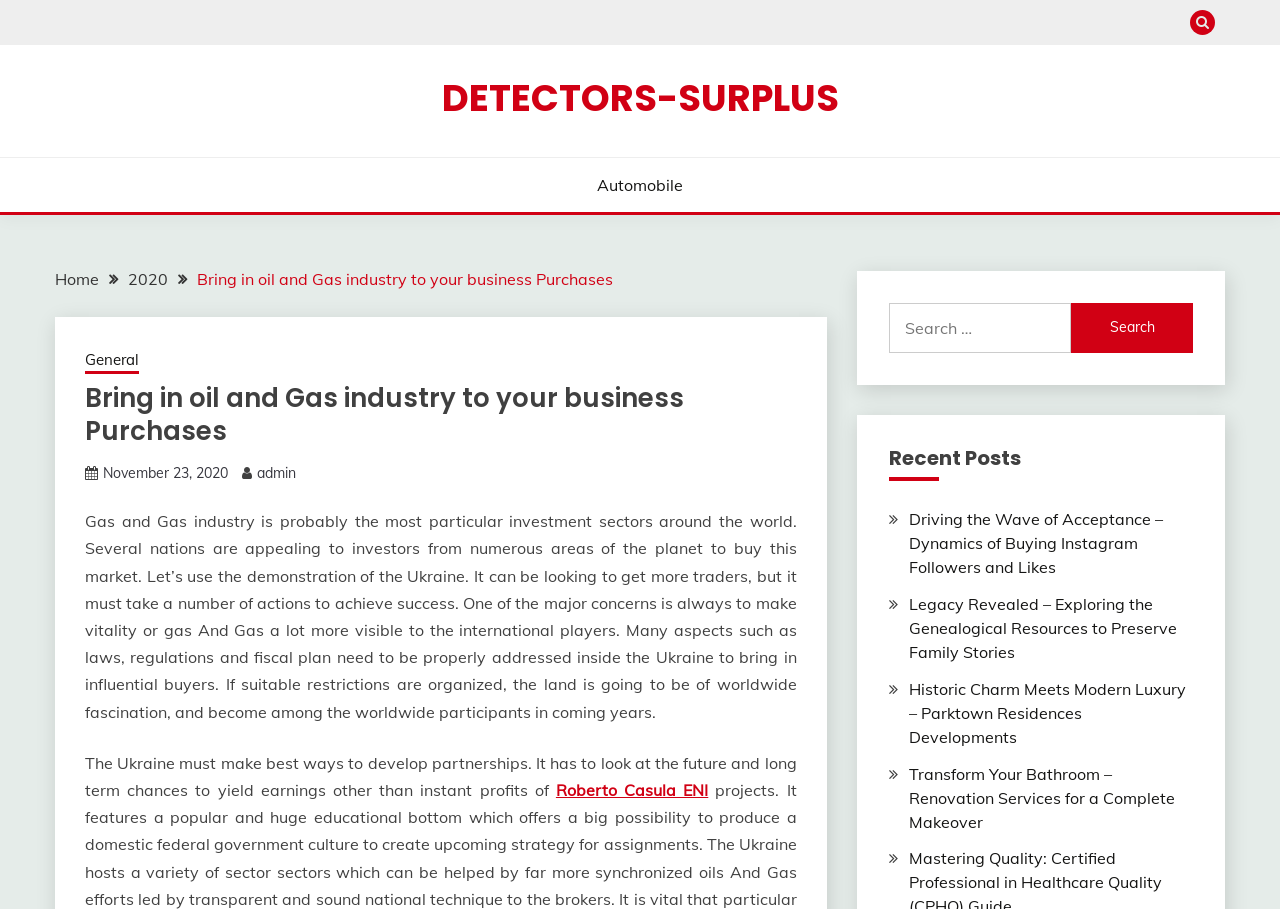Can you specify the bounding box coordinates for the region that should be clicked to fulfill this instruction: "Click the 'Conway Public Schools Foundation' link at the top".

None